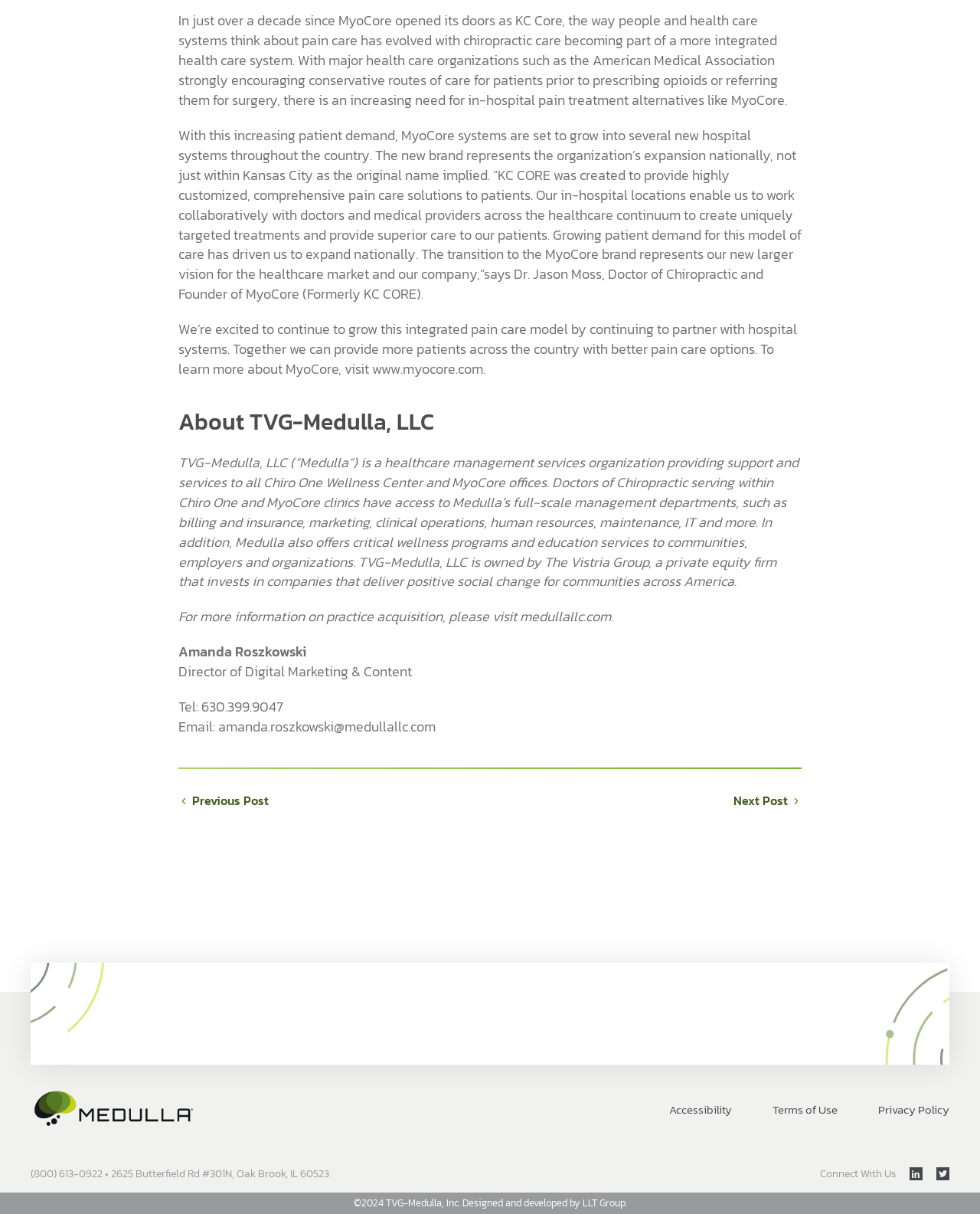From the screenshot, find the bounding box of the UI element matching this description: "Next Post". Supply the bounding box coordinates in the form [left, top, right, bottom], each a float between 0 and 1.

[0.748, 0.652, 0.818, 0.667]